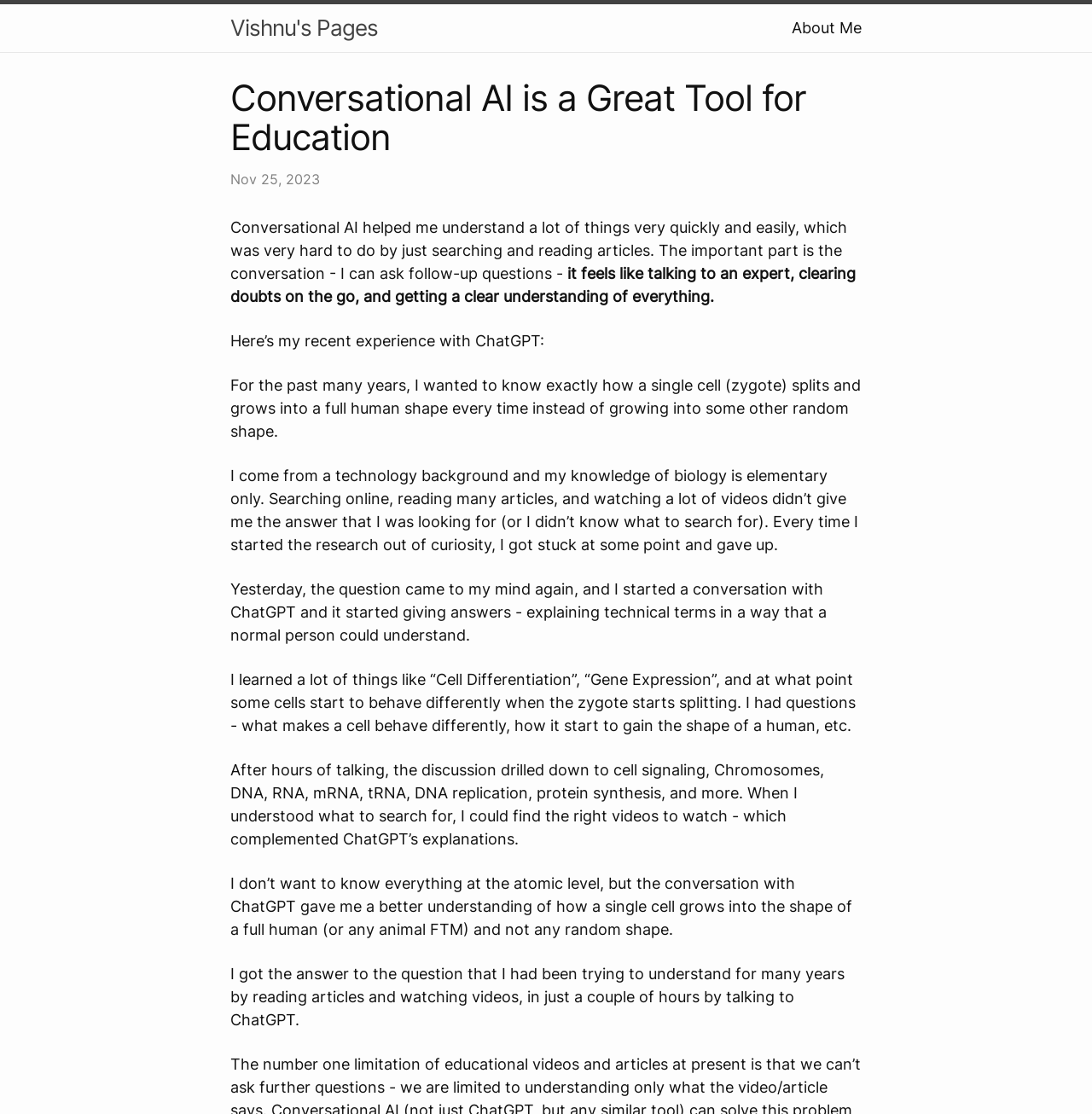Bounding box coordinates are to be given in the format (top-left x, top-left y, bottom-right x, bottom-right y). All values must be floating point numbers between 0 and 1. Provide the bounding box coordinate for the UI element described as: Vishnu's Pages

[0.211, 0.004, 0.346, 0.047]